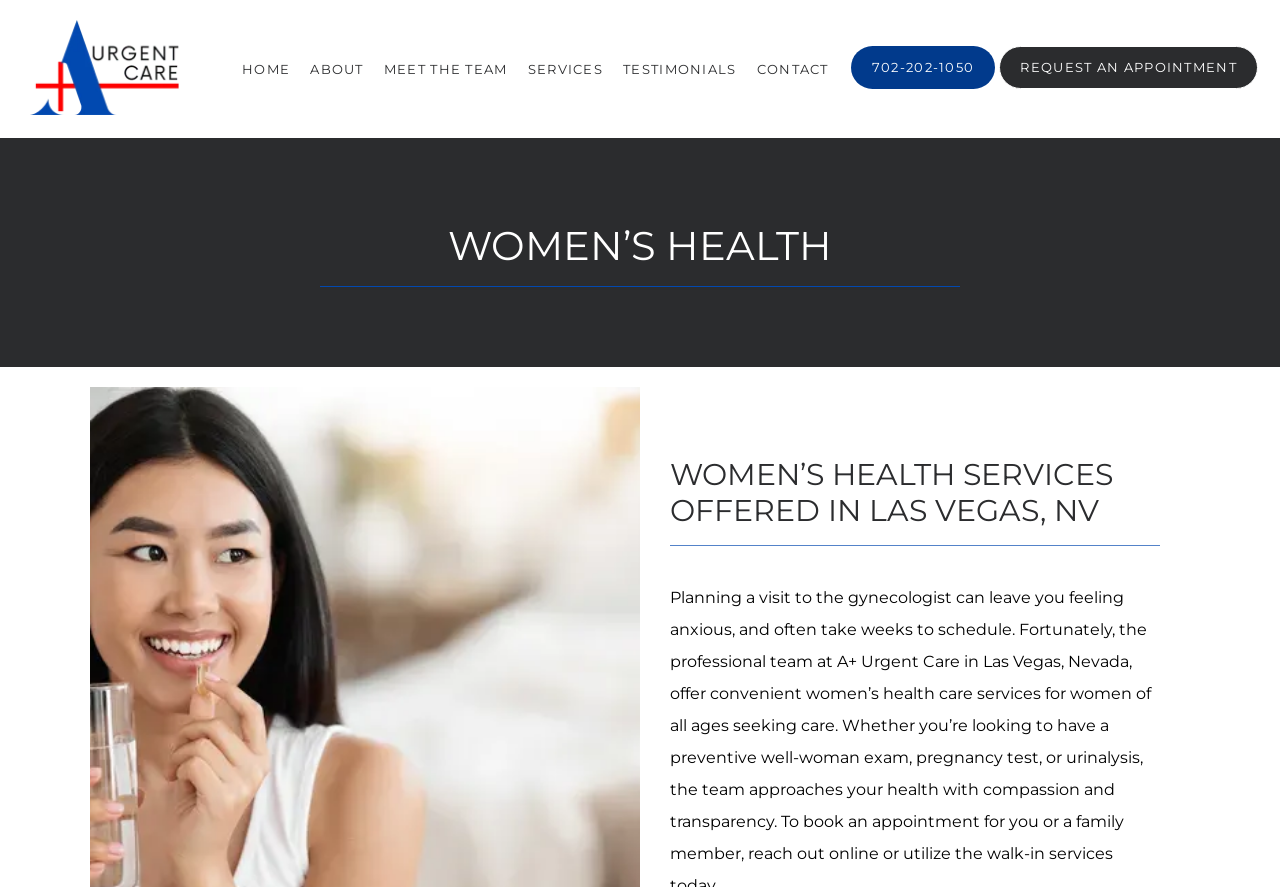Show the bounding box coordinates of the region that should be clicked to follow the instruction: "Call the phone number."

[0.663, 0.09, 0.779, 0.106]